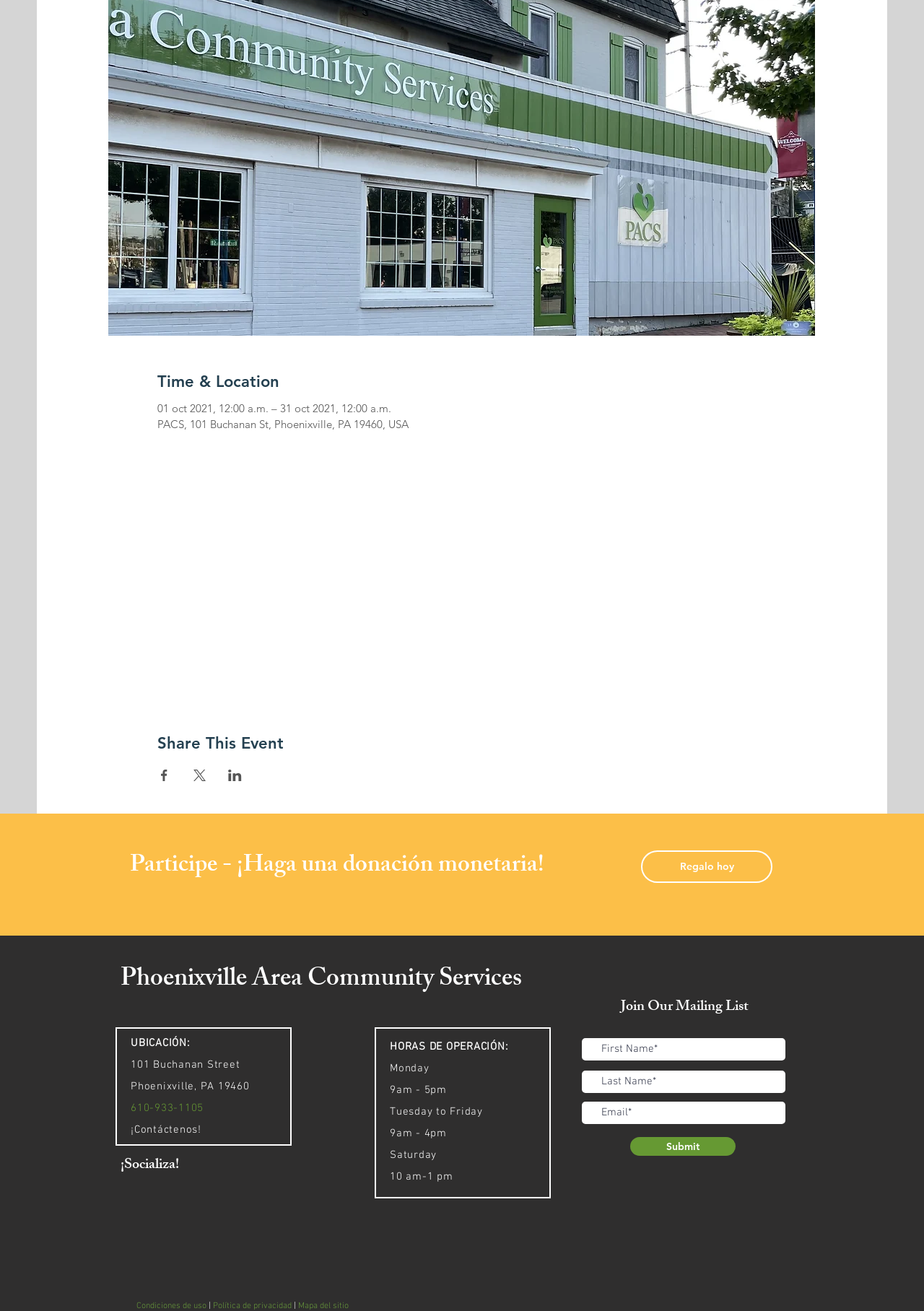Please provide the bounding box coordinates for the UI element as described: "Regalo hoy". The coordinates must be four floats between 0 and 1, represented as [left, top, right, bottom].

[0.694, 0.649, 0.836, 0.674]